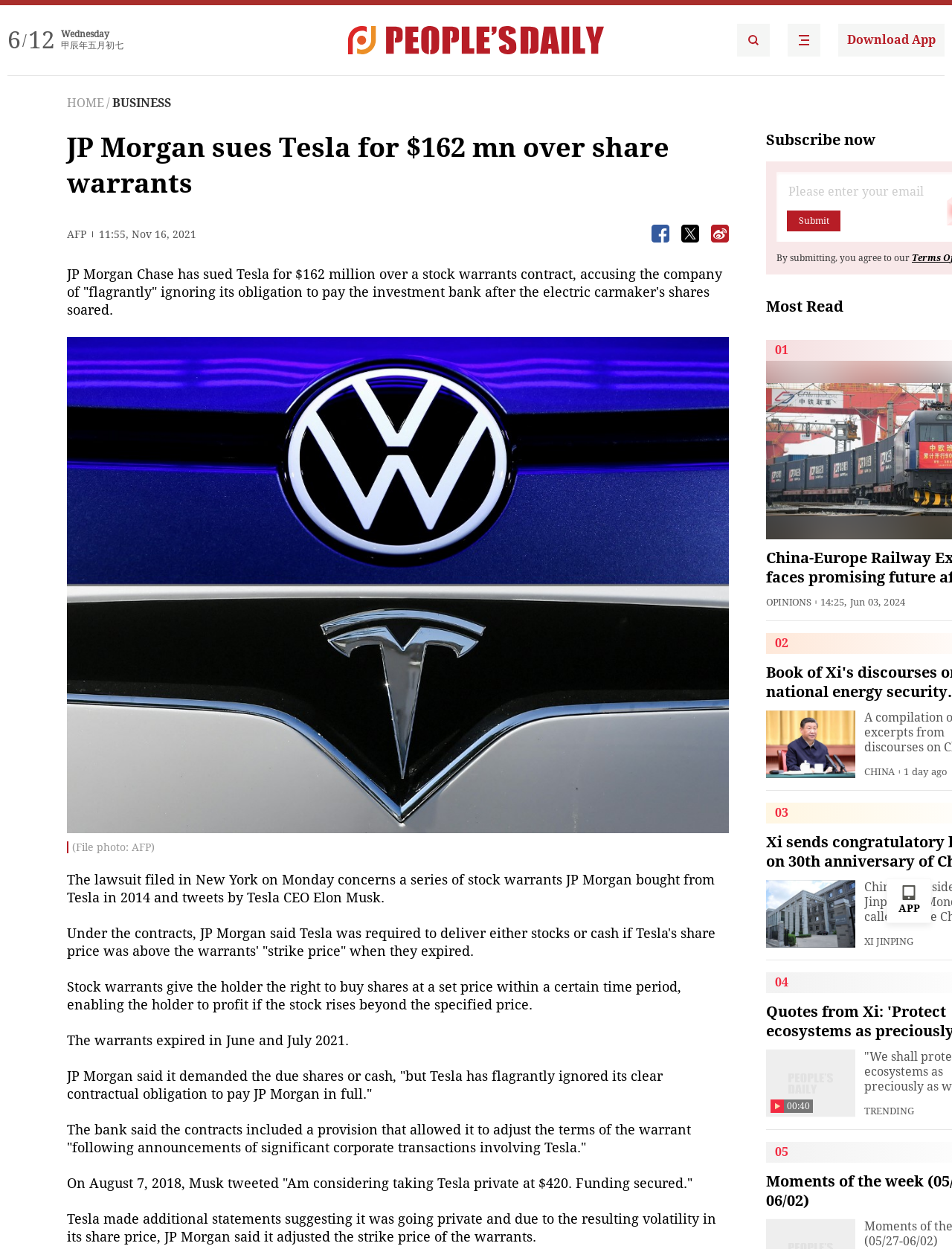What is the category of the news article below the title?
Please answer the question with as much detail as possible using the screenshot.

I found the category of the news article below the title by looking at the text 'BUSINESS' which is located below the title of the article.